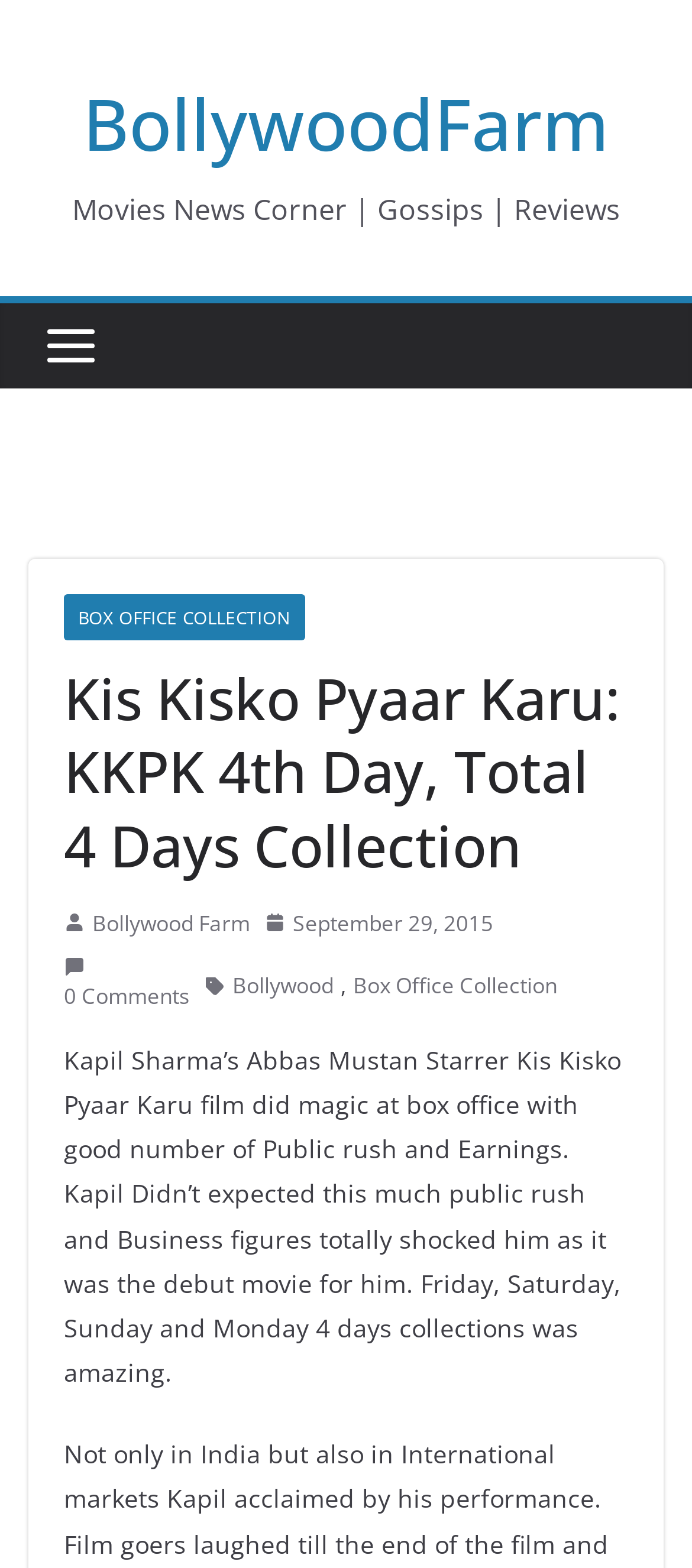What is the name of the movie?
Offer a detailed and full explanation in response to the question.

The name of the movie can be found in the heading element 'Kis Kisko Pyaar Karu: KKPK 4th Day, Total 4 Days Collection' which is a child of the 'HeaderAsNonLandmark' element.